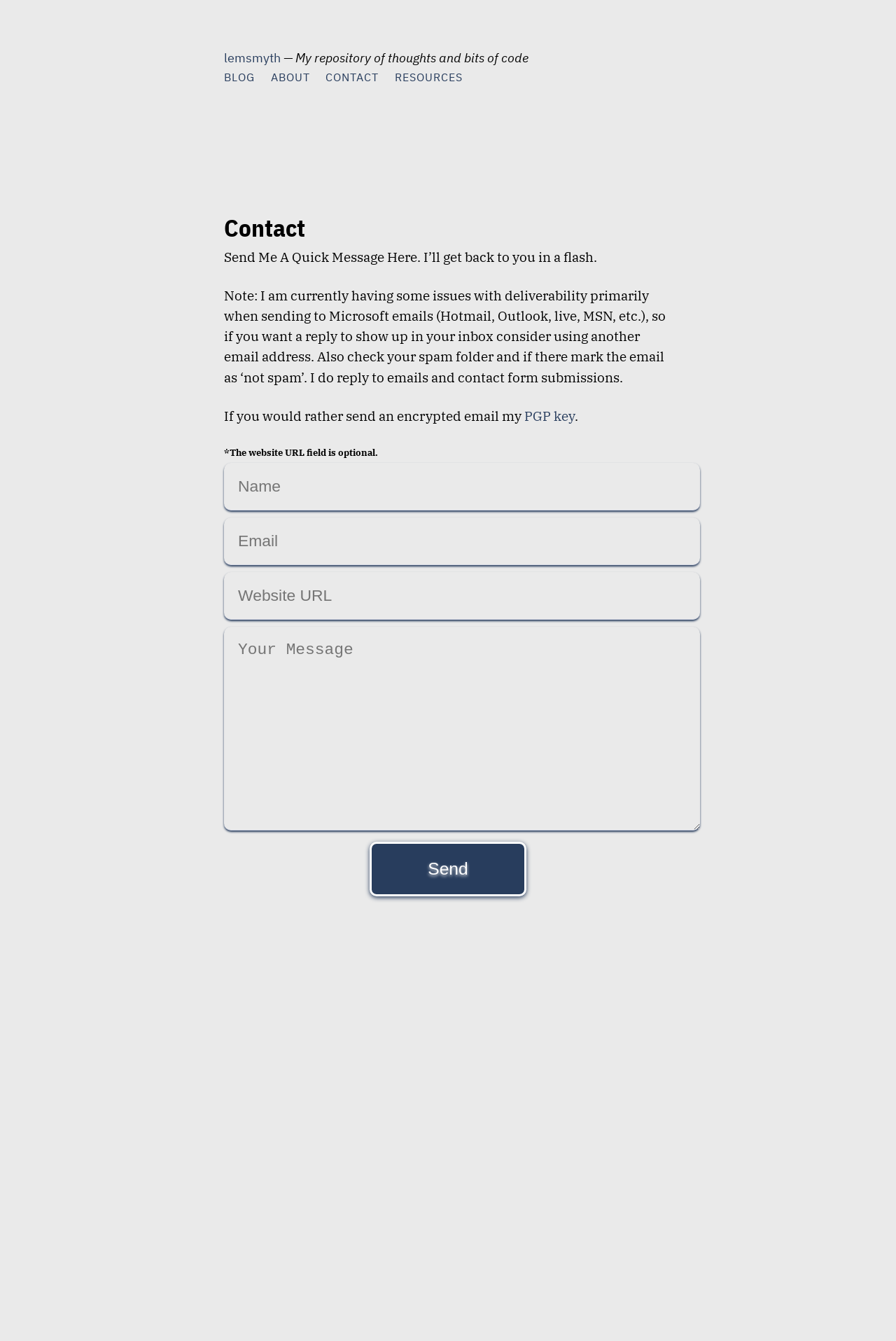Consider the image and give a detailed and elaborate answer to the question: 
What is the purpose of this webpage?

Based on the webpage's content, it appears to be a contact form page where users can send a message to the owner of the webpage. The presence of a form with fields for name, email, website, and message, along with a 'Send' button, suggests that the primary purpose of this webpage is to facilitate communication with the owner.